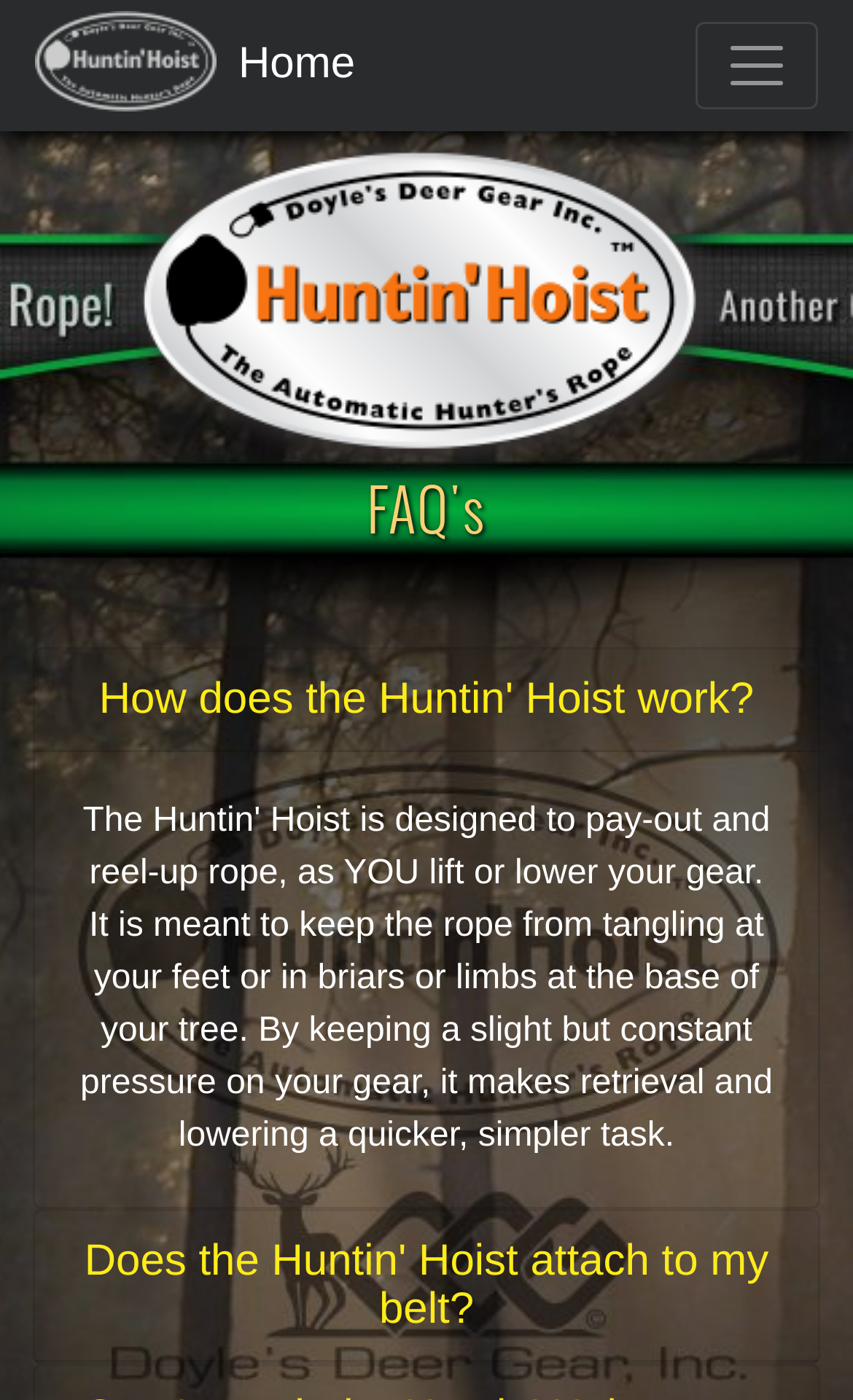Write an elaborate caption that captures the essence of the webpage.

The webpage is about Huntin' Hoist, a self-retracting hunter's rope. At the top left corner, there is a logo image with a link to the home page. Next to the logo, there is a button to toggle navigation. Above the main content, there is a large header image that spans most of the width of the page.

The main content is divided into sections, with a heading "FAQ's" at the top. Below the heading, there are two tabs: "How does the Huntin' Hoist work?" and "Does the Huntin' Hoist attach to my belt?". The first tab is not selected, and the second tab is also not selected.

When the first tab is expanded, it displays a section with a heading "How does the Huntin' Hoist work?" and a link to expand or collapse the content. The content of this section is not visible by default. 

When the second tab is expanded, it displays a section with a heading "Does the Huntin' Hoist attach to my belt?" and a link to expand or collapse the content. The content of this section is also not visible by default.

There are no visible images or text paragraphs on the page except for the logo, header image, and the headings and links mentioned above.